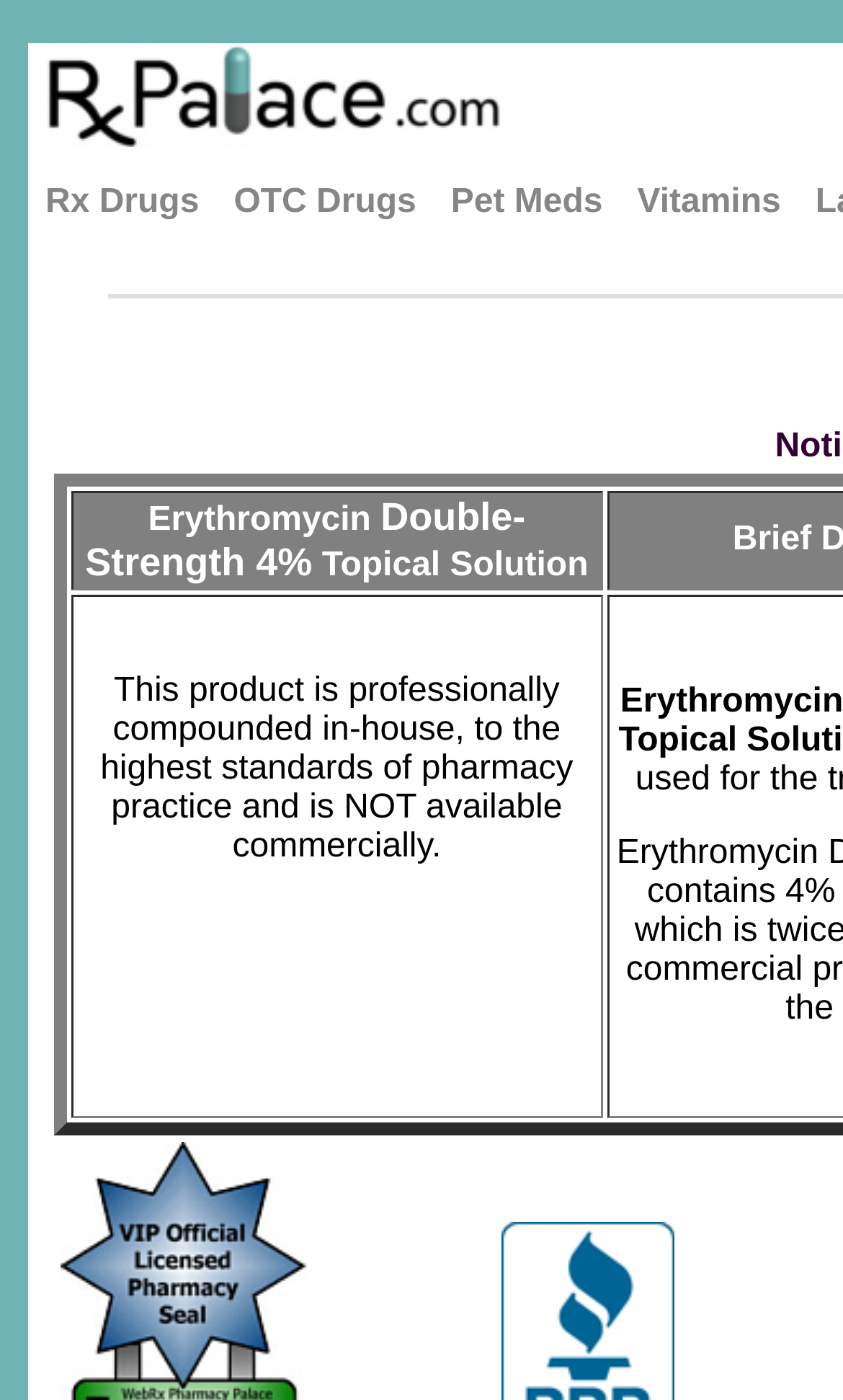Locate the bounding box of the user interface element based on this description: "Vitamins".

[0.756, 0.131, 0.926, 0.159]